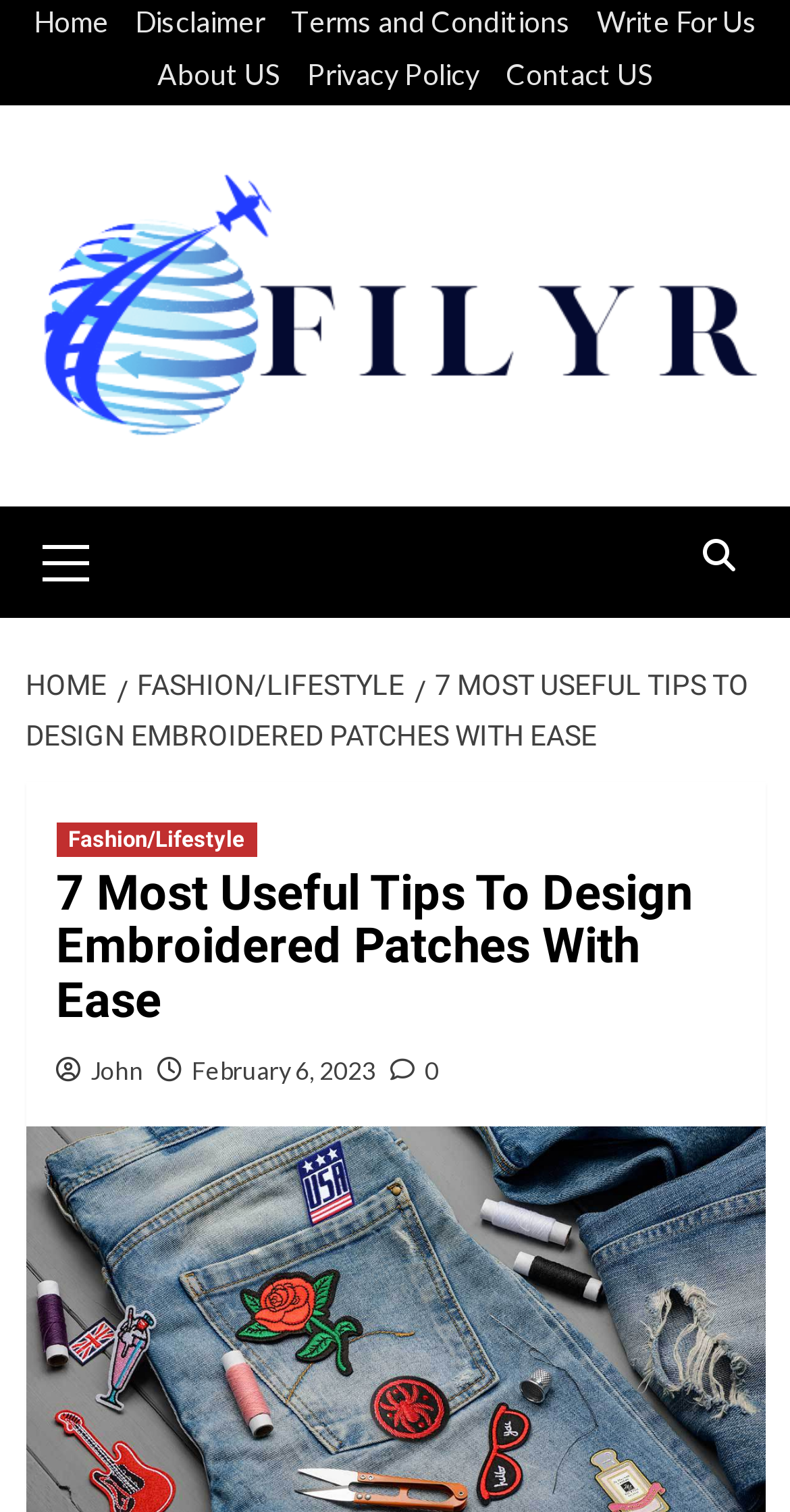Give a detailed account of the webpage, highlighting key information.

The webpage is about designing embroidered patches for clothes, with a focus on branding. At the top left, there are five links: "Home", "Disclaimer", "Terms and Conditions", "Write For Us", and "About US". These links are closely spaced and aligned horizontally. Below these links, there are three more links: "Privacy Policy", "Contact US", and another "About US" link. 

To the right of these links, there is a large logo "Filyr" with an accompanying image. Below the logo, there is a primary menu with a single link "Primary Menu". 

On the right side of the page, near the top, there is a small icon with a link. Below this icon, there is a navigation section labeled "Breadcrumbs" with three links: "HOME", "/ FASHION/LIFESTYLE", and the current page title "/ 7 MOST USEFUL TIPS TO DESIGN EMBROIDERED PATCHES WITH EASE". 

The main content of the page starts below the breadcrumbs section. It has a heading "7 Most Useful Tips To Design Embroidered Patches With Ease" followed by links to the author "John", the date "February 6, 2023", and a comment count icon with the text "0".